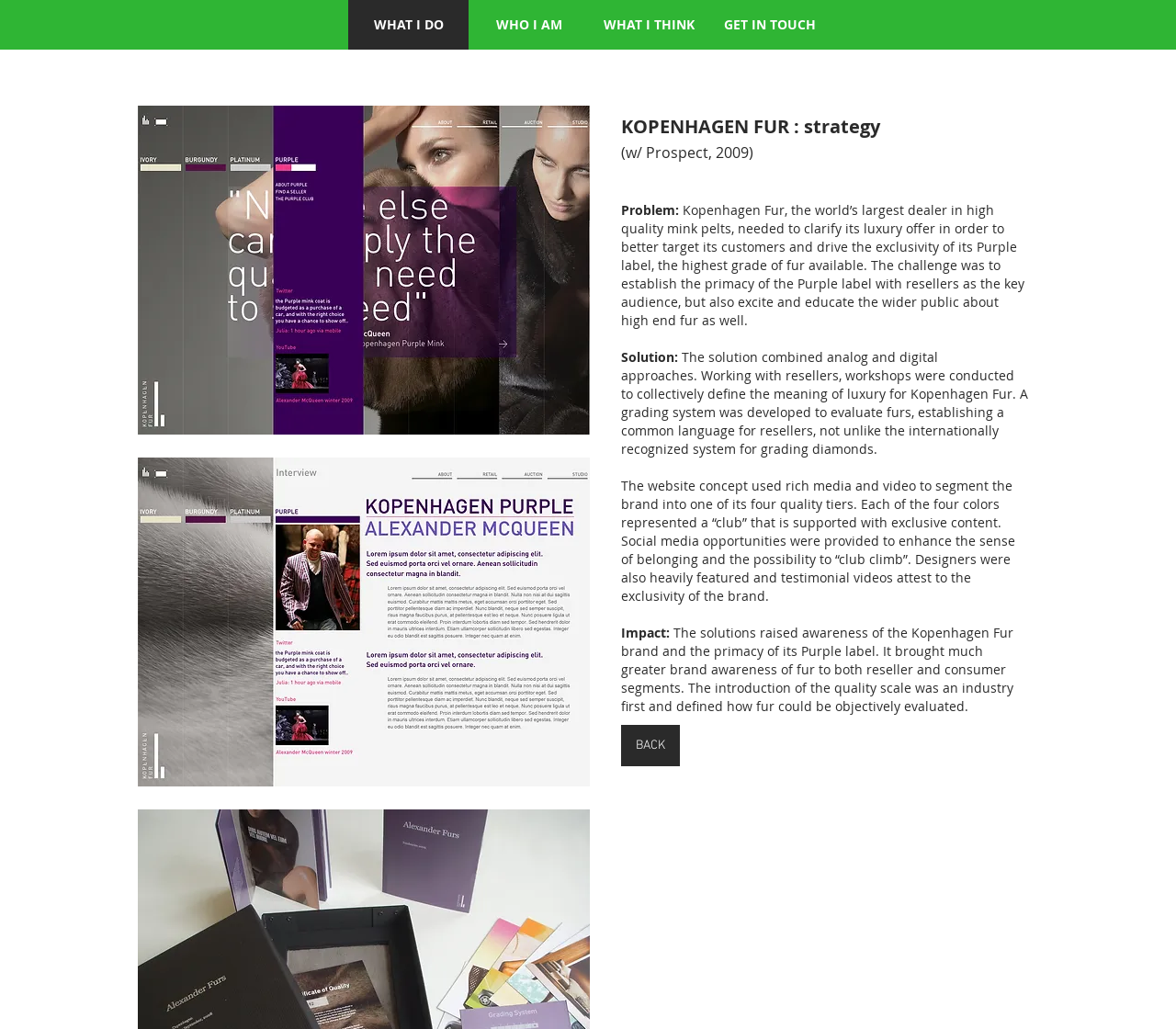Provide a one-word or short-phrase answer to the question:
How many quality tiers are represented on the website?

Four